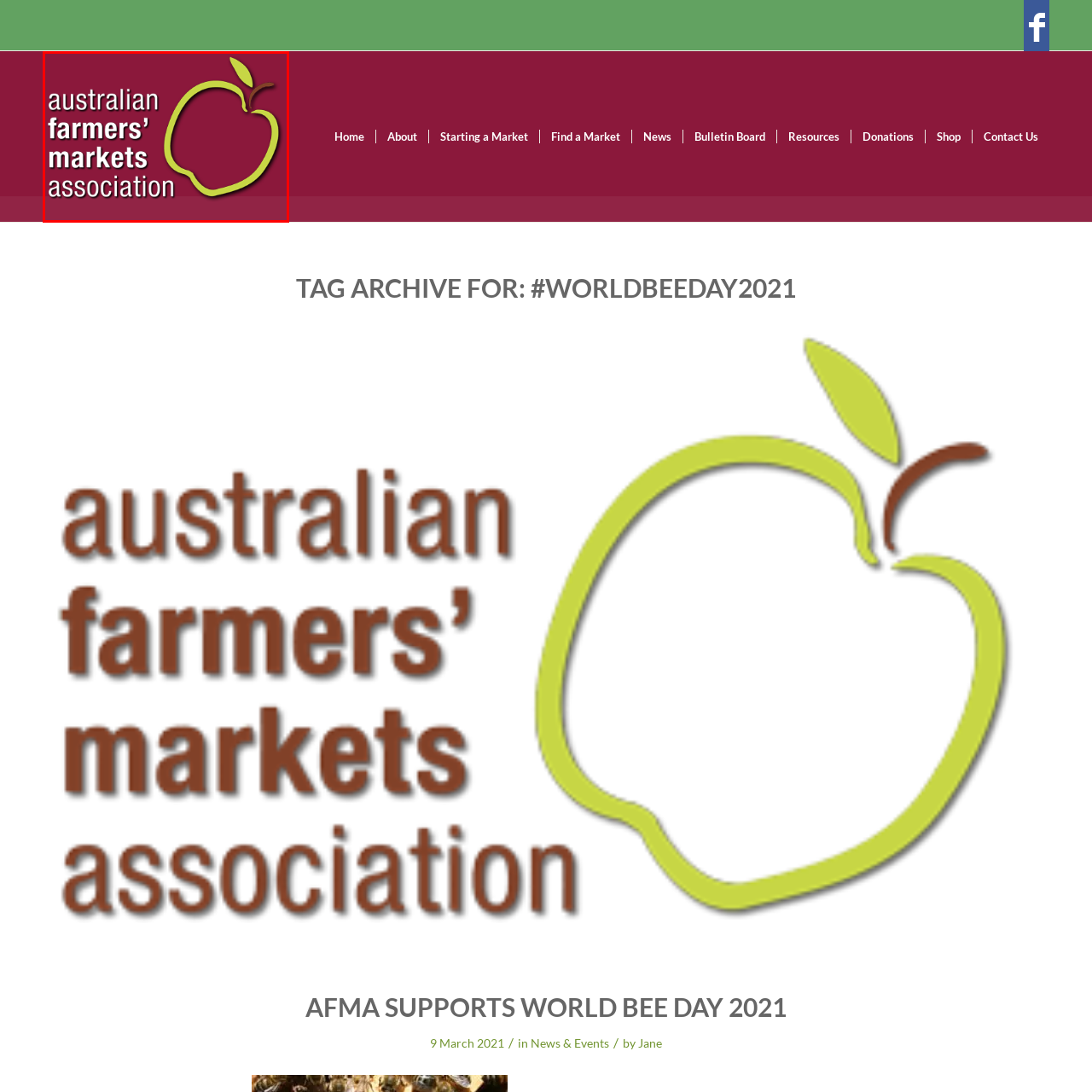What is the symbolic meaning of the green apple?
Analyze the image surrounded by the red bounding box and answer the question in detail.

The caption explains that the stylized green apple, complete with a leaf, is integrated into the design to symbolize the association's focus on fresh produce and local farming.